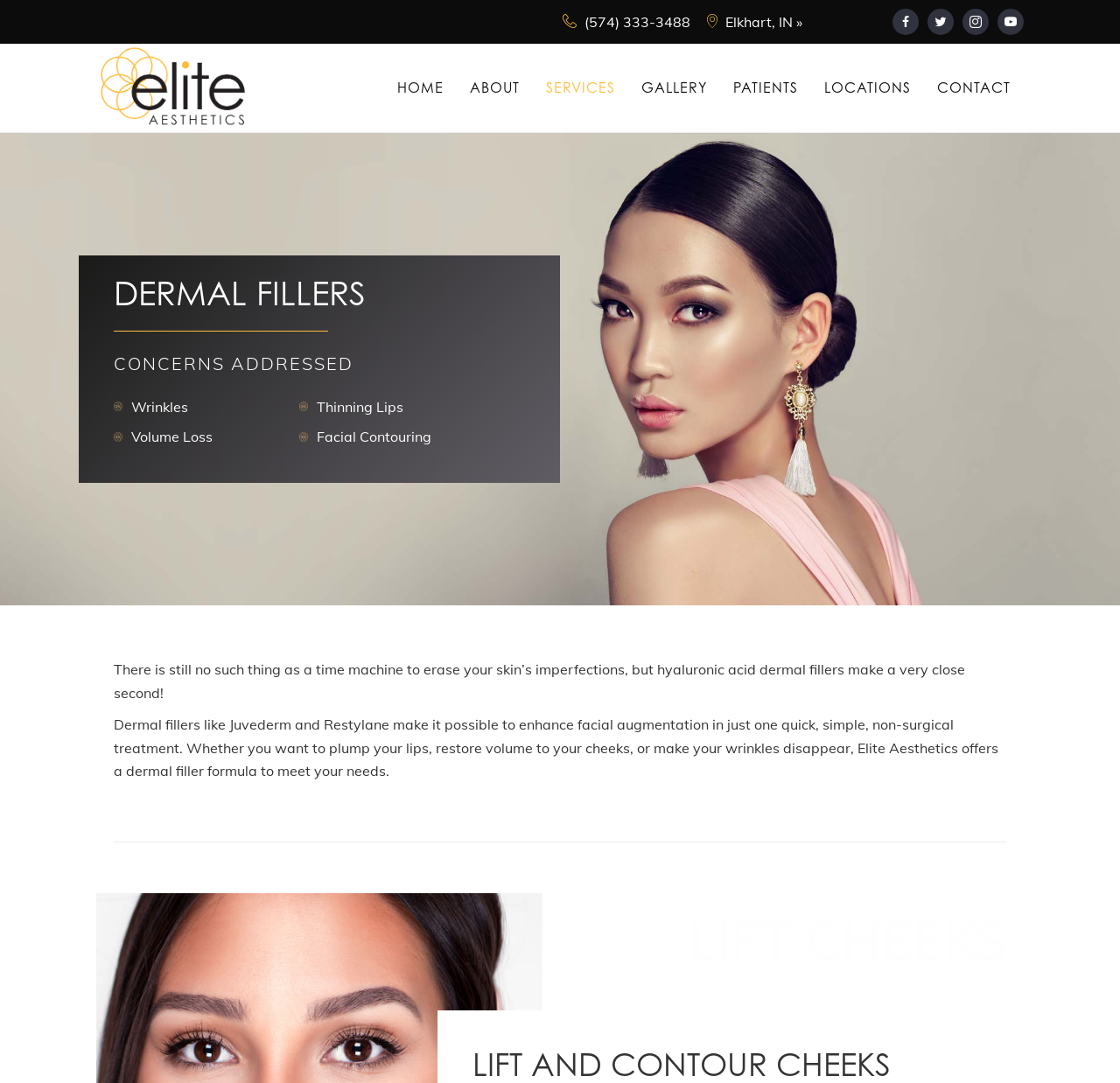Pinpoint the bounding box coordinates of the clickable element to carry out the following instruction: "Learn about DERMAL FILLERS."

[0.102, 0.252, 0.484, 0.289]